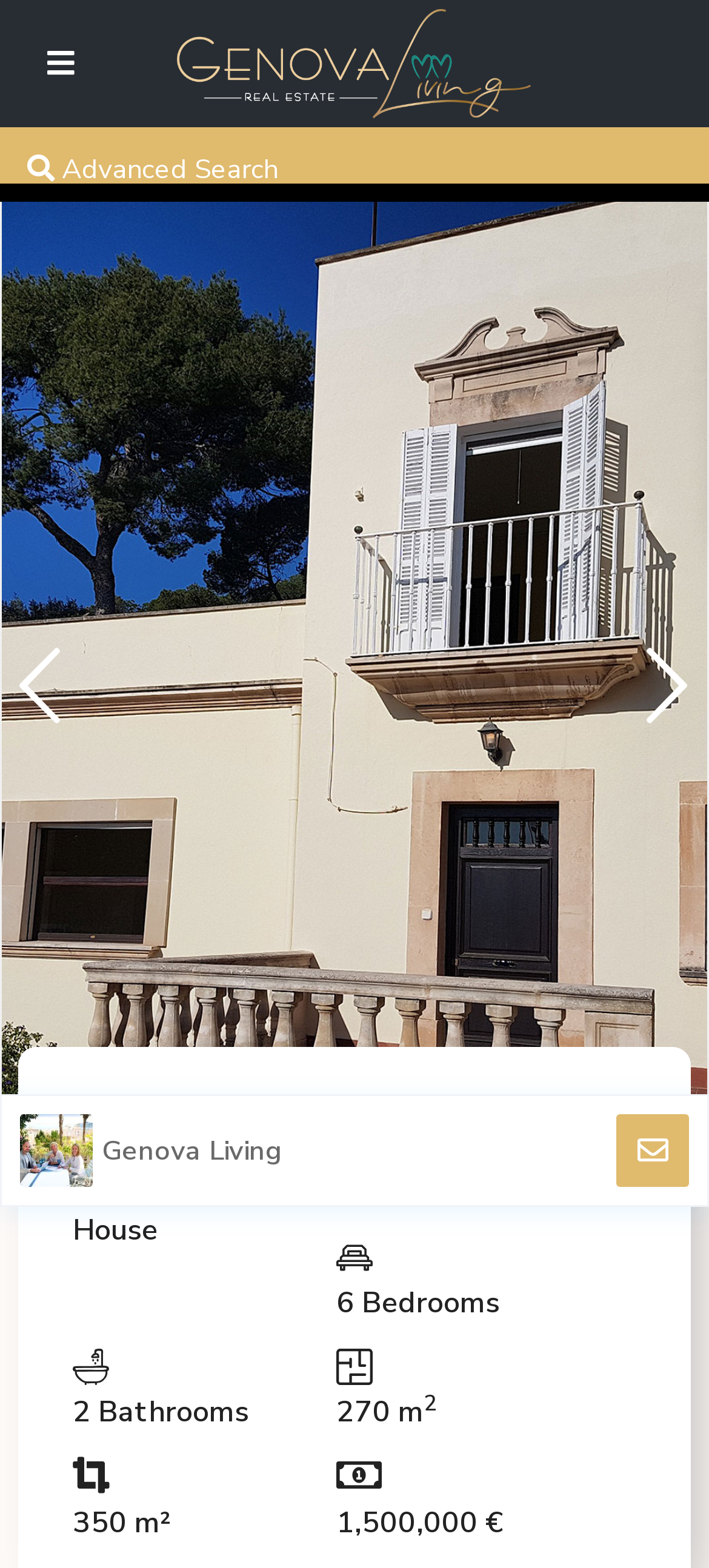What is the location of the villa?
Analyze the image and deliver a detailed answer to the question.

I found the answer by looking at the link 'Palma - El Terreno' which is located below the image and above the text '6 Bedrooms'.